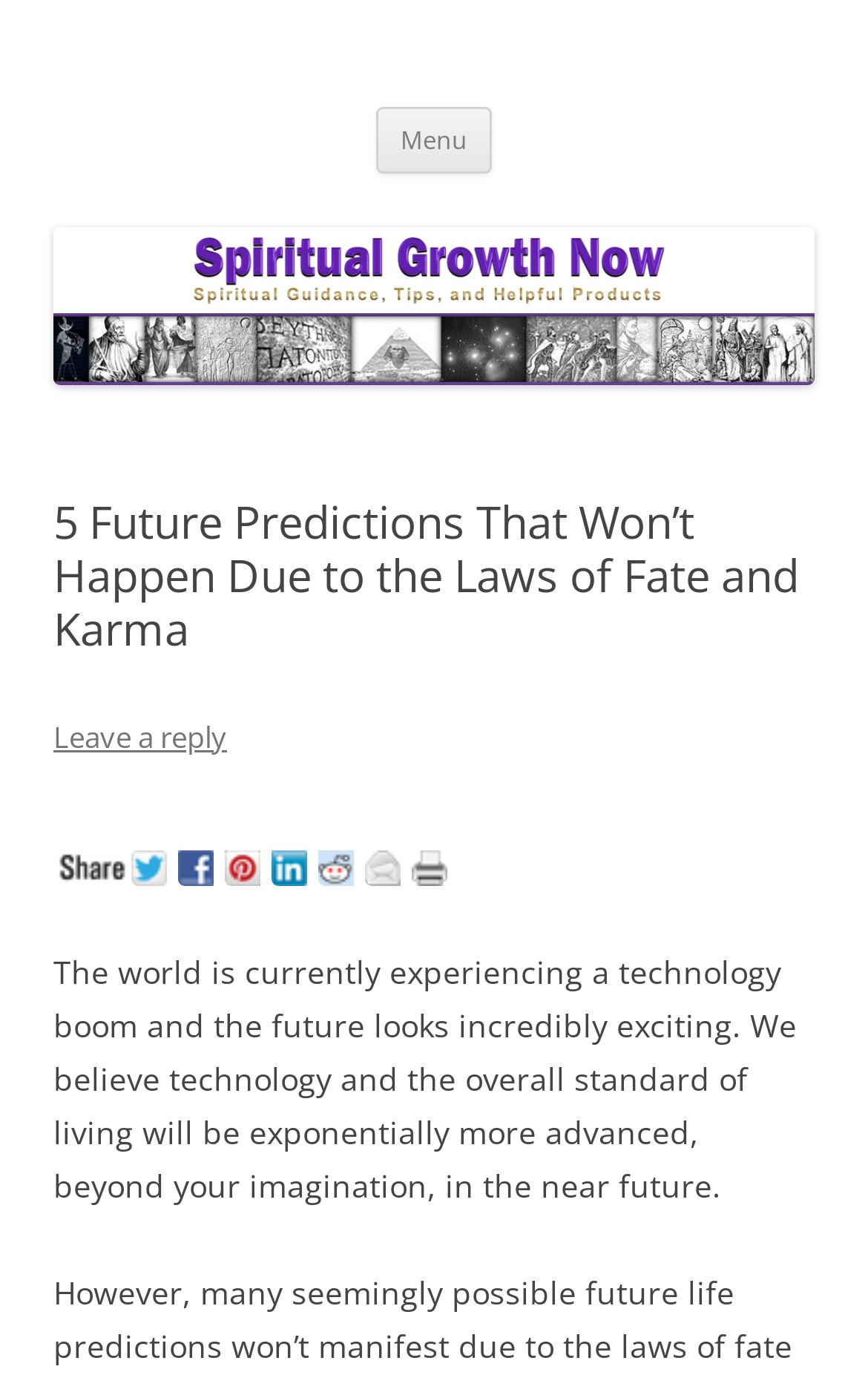Identify the bounding box coordinates for the UI element described as follows: Leave a reply. Use the format (top-left x, top-left y, bottom-right x, bottom-right y) and ensure all values are floating point numbers between 0 and 1.

[0.062, 0.521, 0.262, 0.55]